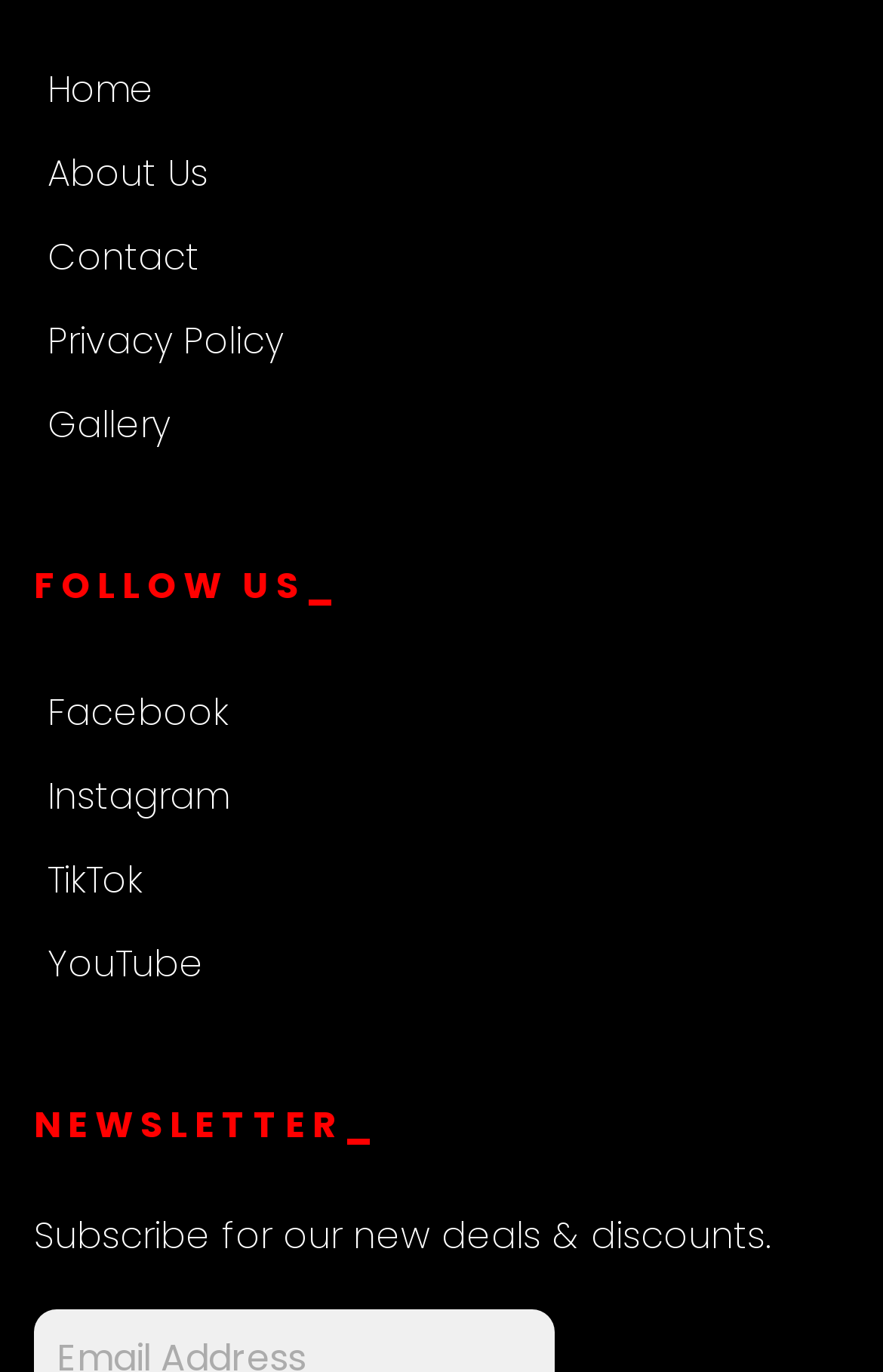What is the last menu item?
Please provide a single word or phrase based on the screenshot.

Gallery